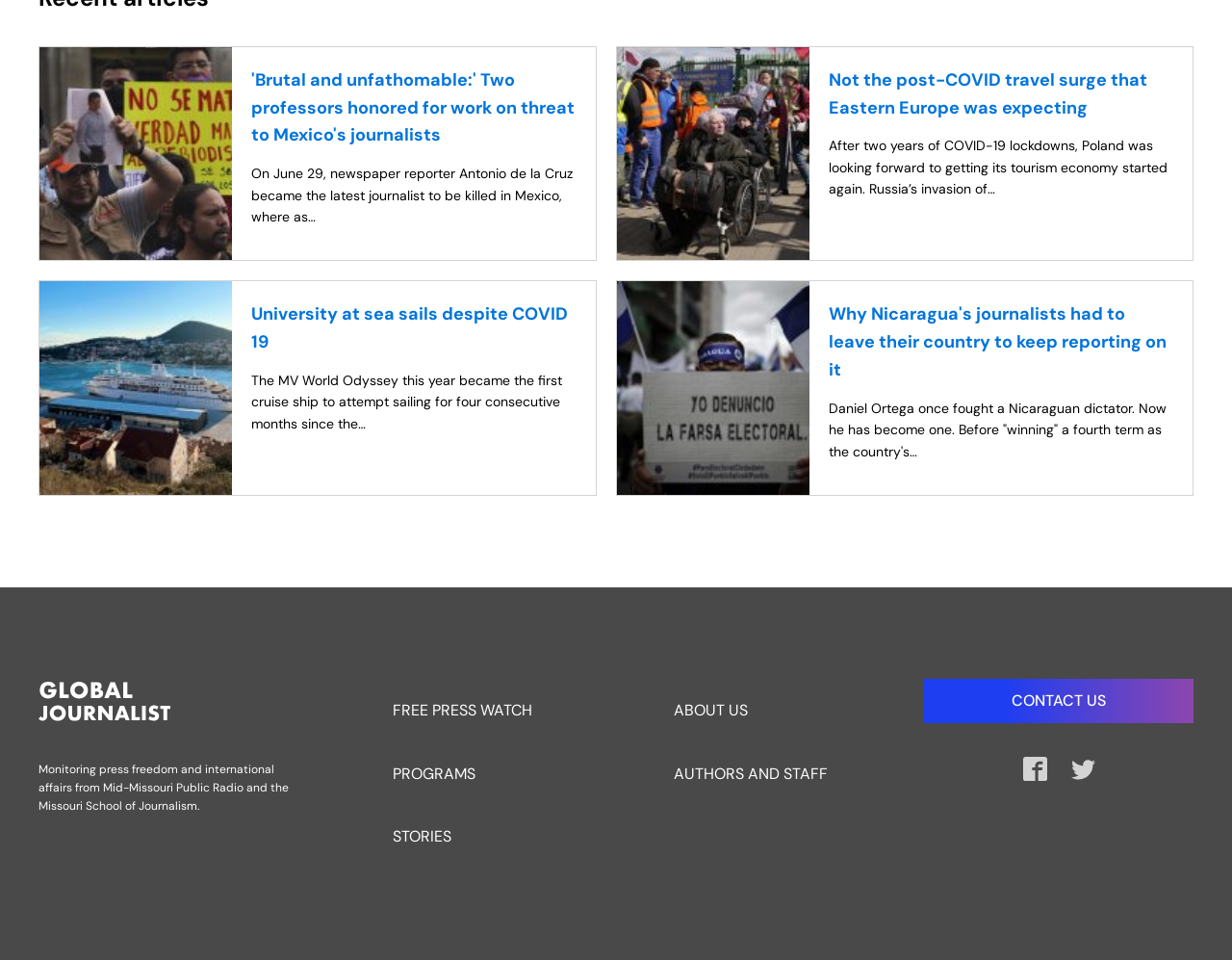Please locate the bounding box coordinates of the region I need to click to follow this instruction: "Share on Facebook".

[0.83, 0.788, 0.85, 0.813]